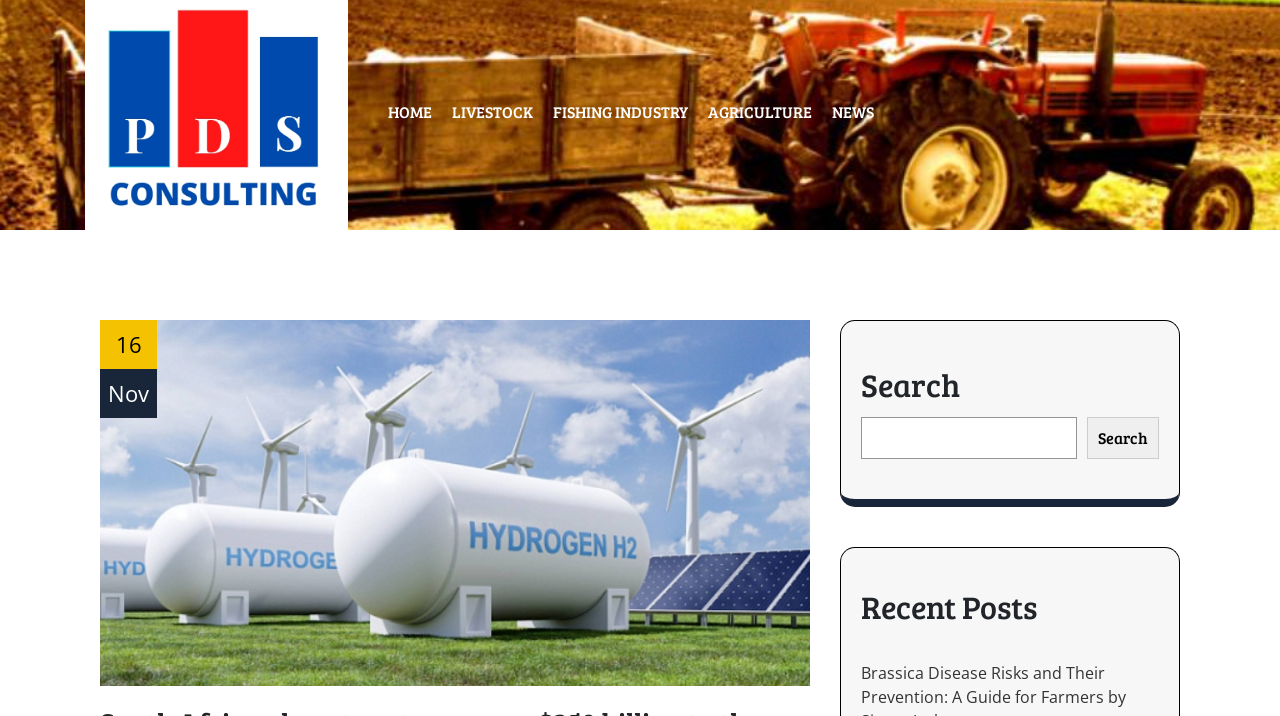Locate the bounding box coordinates of the element to click to perform the following action: 'Search for a keyword'. The coordinates should be given as four float values between 0 and 1, in the form of [left, top, right, bottom].

[0.673, 0.582, 0.841, 0.641]